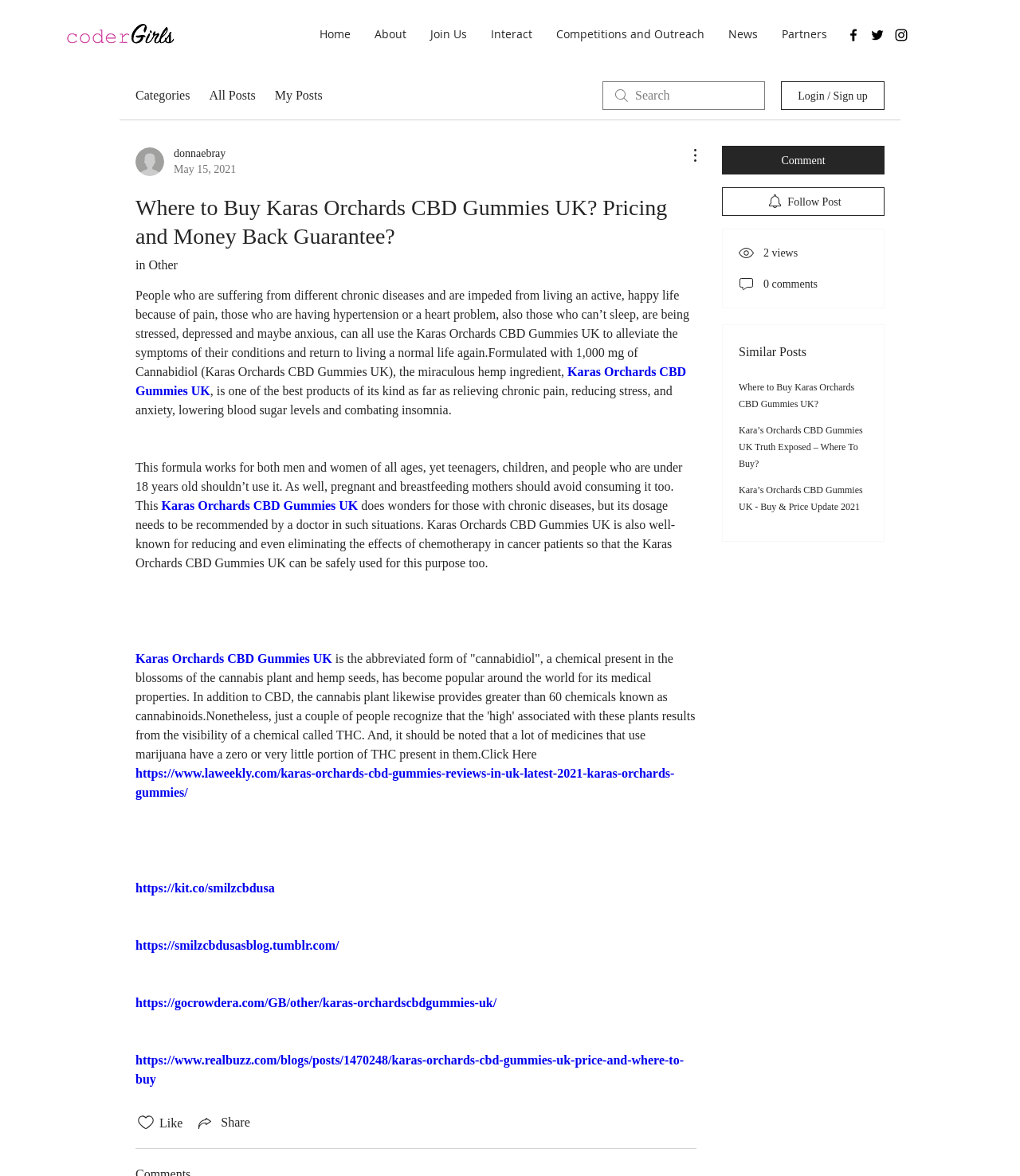Specify the bounding box coordinates of the area to click in order to follow the given instruction: "Click the 'Follow Post' button."

[0.708, 0.159, 0.867, 0.184]